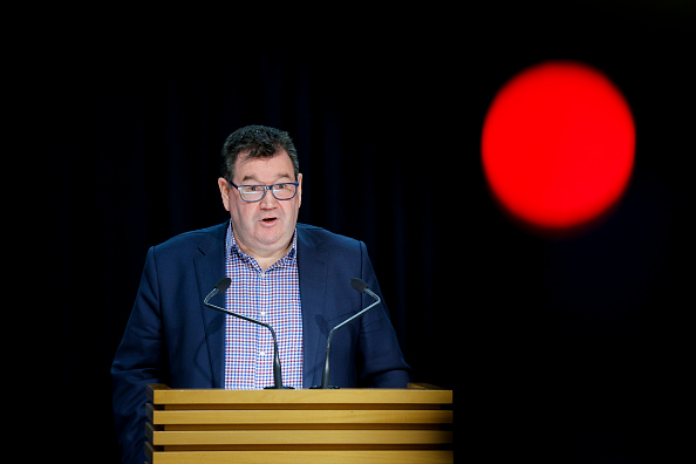What is the shape of the visual element to the right?
Relying on the image, give a concise answer in one word or a brief phrase.

Circle